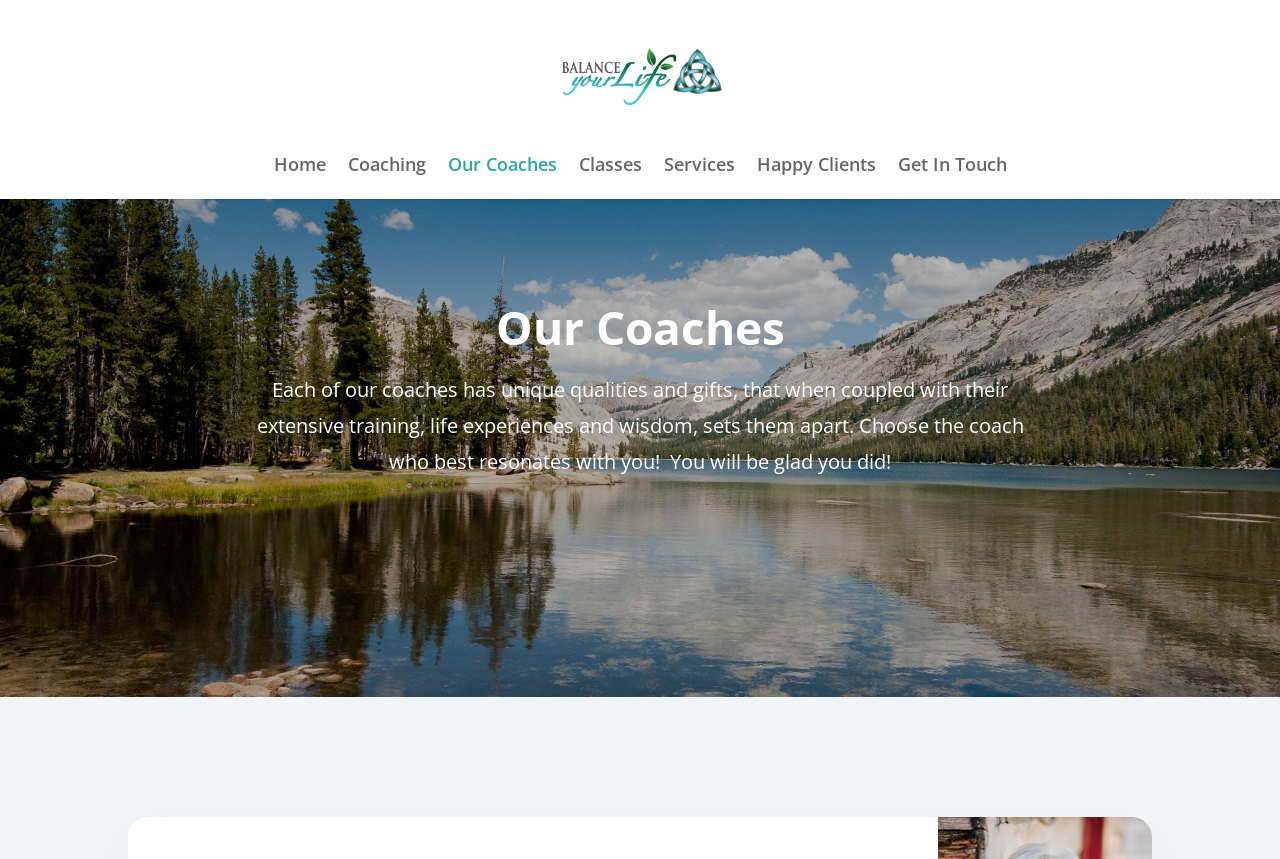Please specify the bounding box coordinates of the clickable region to carry out the following instruction: "explore classes". The coordinates should be four float numbers between 0 and 1, in the format [left, top, right, bottom].

[0.452, 0.183, 0.501, 0.232]